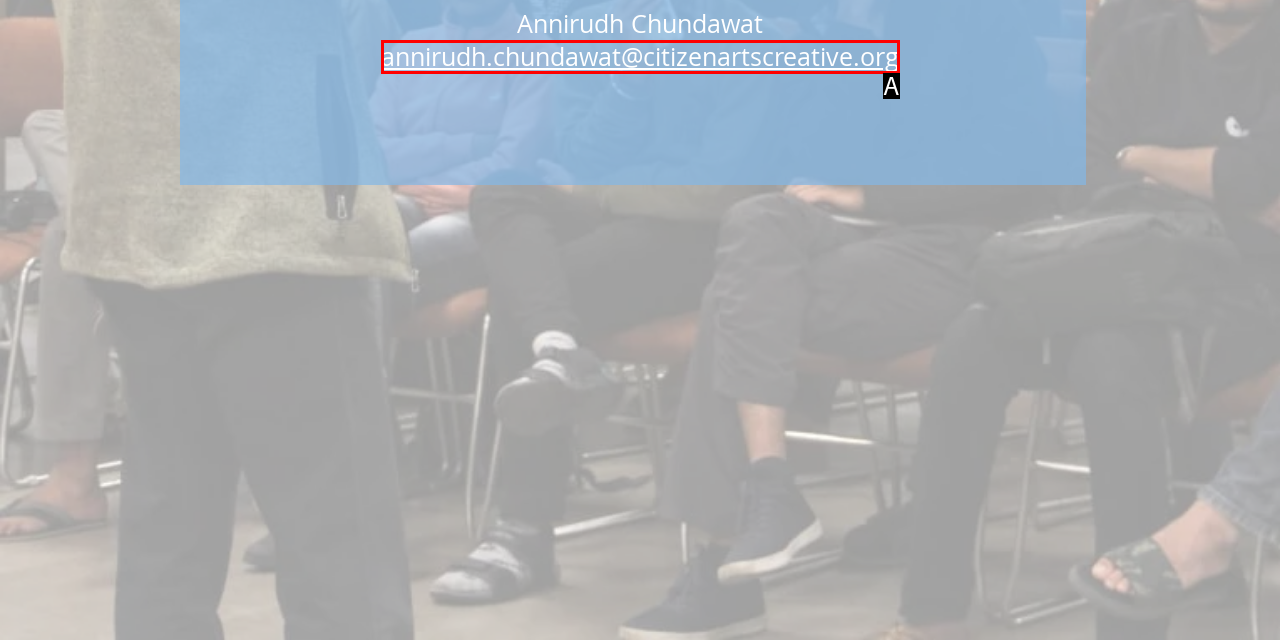Given the description: annirudh.chundawat@citizenartscreative.org, select the HTML element that matches it best. Reply with the letter of the chosen option directly.

A